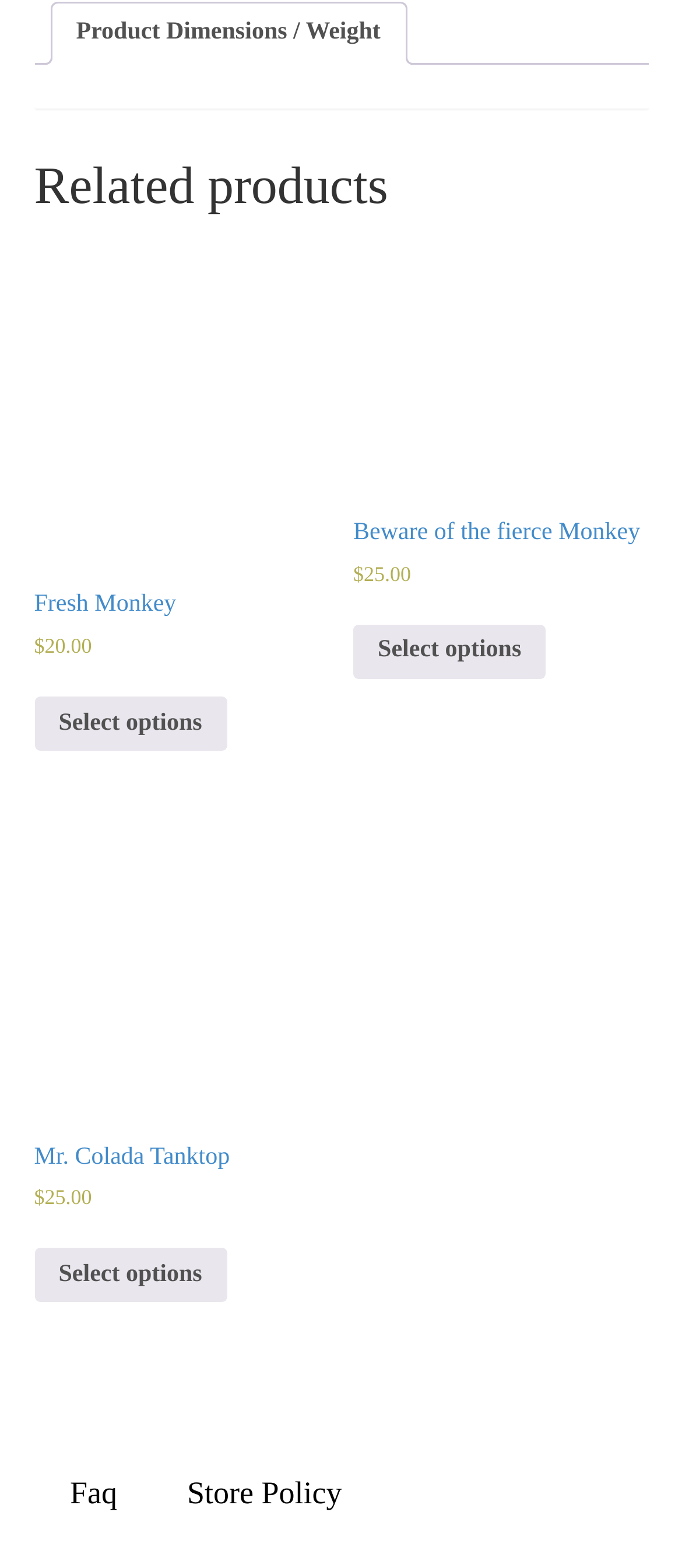What is the first related product?
From the image, respond using a single word or phrase.

Fresh Monkey